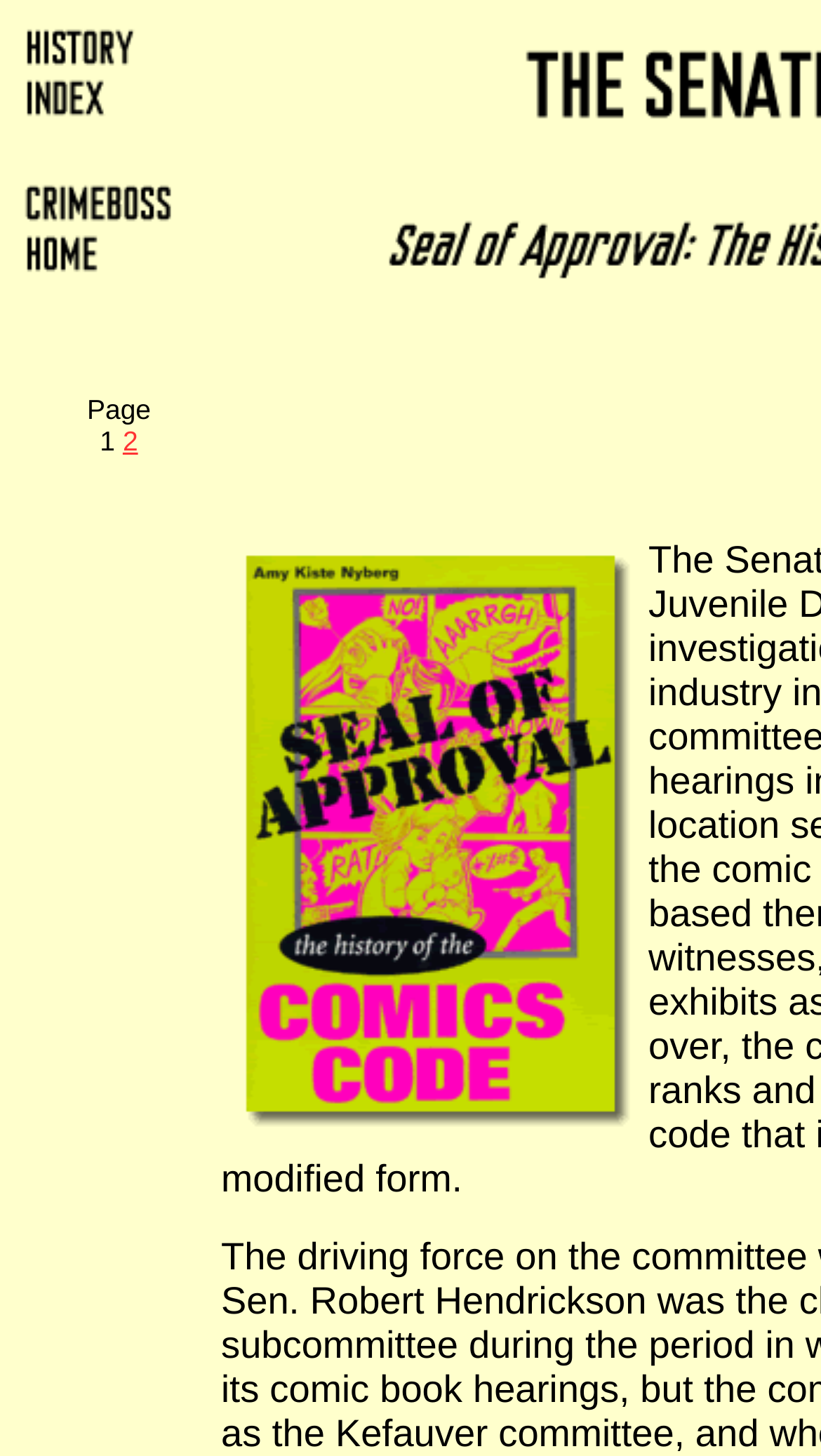Generate a comprehensive description of the webpage content.

The webpage is titled "The Senate Investigation" and appears to be a webpage about the history of the Comics Code, as indicated by the image caption "Seal of Approval: The History of the Comics Code". 

At the top left of the page, there are two links, each accompanied by an image. These links are positioned closely together, with the second link located below the first one. 

To the right of these links, there is a section that appears to be a pagination control. It contains the text "Page" followed by the number "1", and a link to "2". This suggests that the webpage has multiple pages.

Below the pagination control, there is another image, which is the "Seal of Approval: The History of the Comics Code" image. This image takes up a significant portion of the page, spanning from the left to the right side.